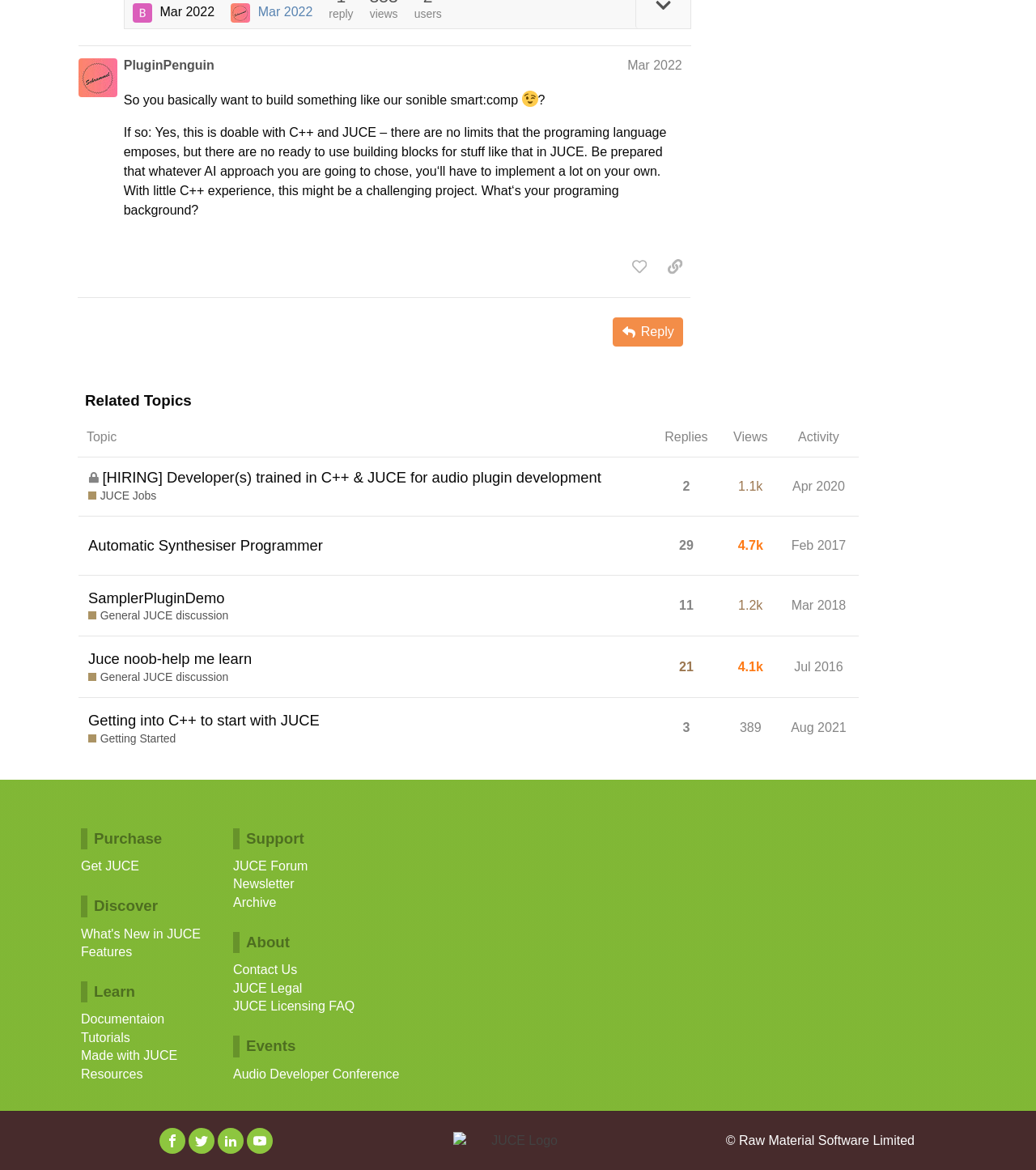Highlight the bounding box of the UI element that corresponds to this description: "2".

[0.655, 0.4, 0.67, 0.432]